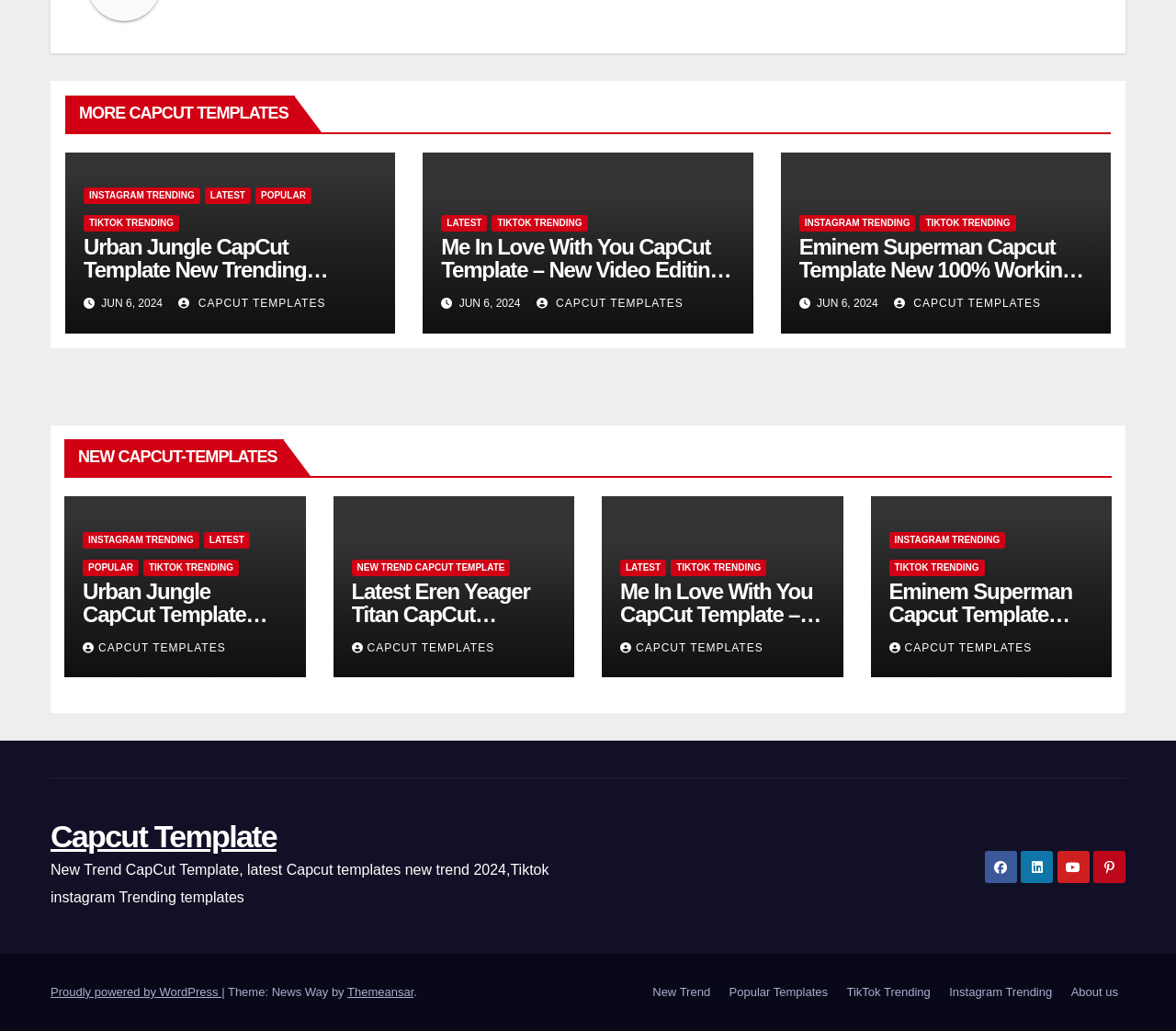Provide your answer to the question using just one word or phrase: What is the main topic of this webpage?

CapCut Templates